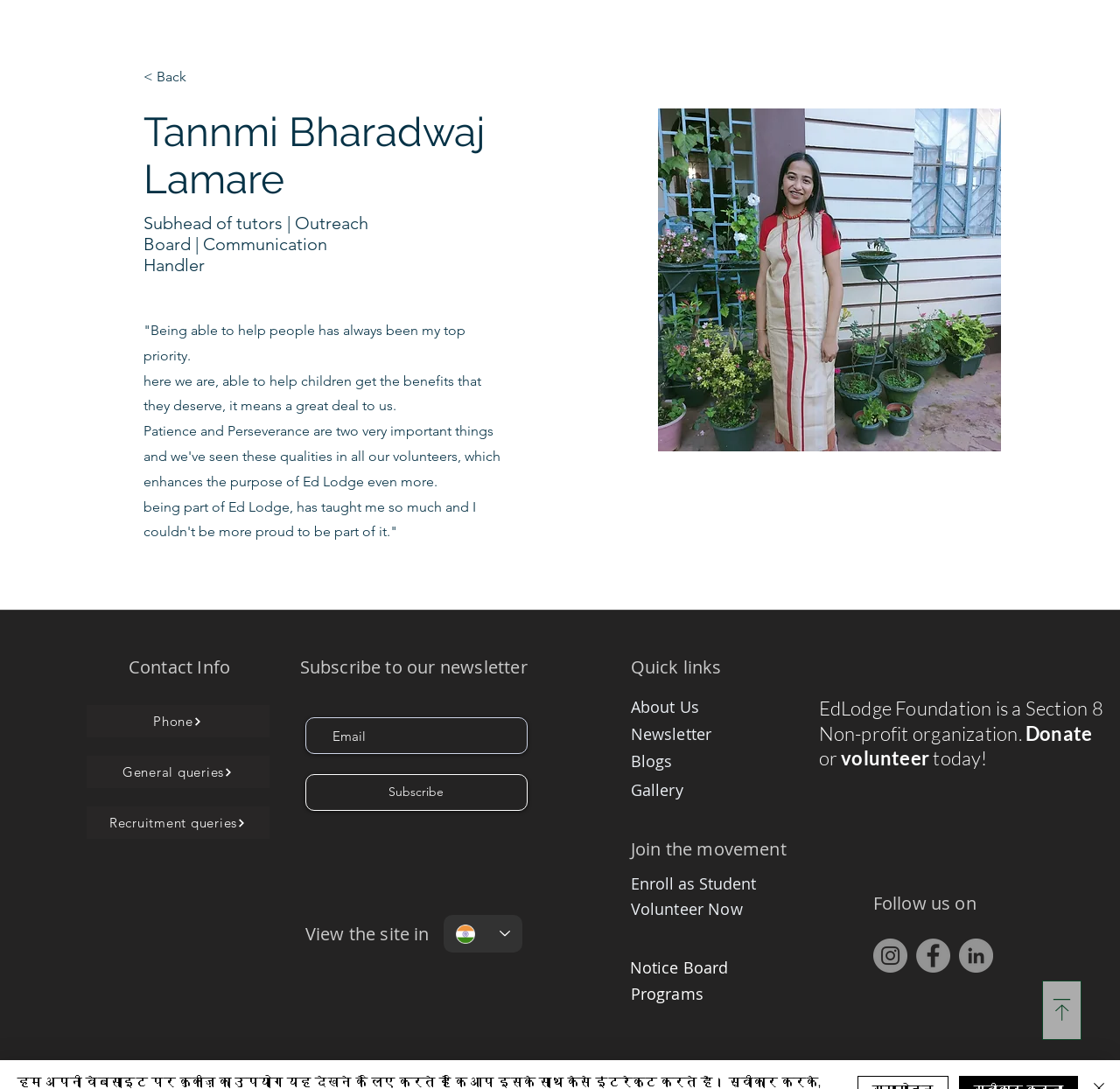Articulate a detailed summary of the webpage's content and design.

This webpage is about Tannmi Bharadwaj Lamare, with a focus on their role in Ed Lodge, a non-profit organization. At the top of the page, there is a heading with the name "Tannmi Bharadwaj Lamare" and a subheading that describes their role as a tutor. Below this, there is a quote from Tannmi, expressing their passion for helping people, especially children.

To the right of the quote, there is a large image of Tannmi. Below the image, there is a section with contact information, including phone numbers and email addresses for general queries and recruitment queries. There is also a Google Maps iframe embedded in this section.

On the left side of the page, there is a section to subscribe to the organization's newsletter, with a textbox to enter an email address and a subscribe button. Below this, there is a language selector dropdown menu.

The page also features a list of quick links, including "About Us", "Newsletter", "Blogs", "Gallery", "Join the movement", "Volunteer Now", "Enroll as Student", "Notice Board", and "Programs". Each of these links is accompanied by a heading.

At the bottom of the page, there is a section with information about the EdLodge Foundation, including a statement about its non-profit status and a call to action to donate or volunteer. There is also a section with social media links, including Instagram, Facebook, and LinkedIn, each with an accompanying image. Finally, there is a download link at the very bottom of the page.